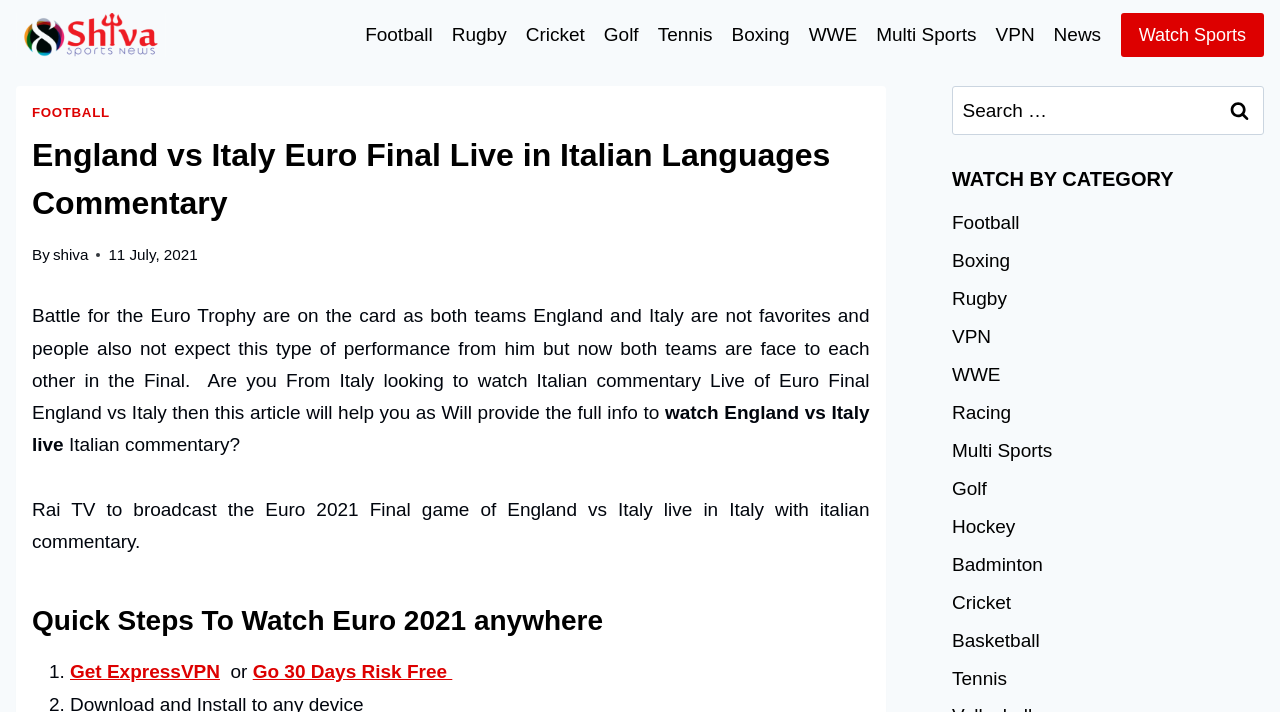Please find the bounding box coordinates of the element that you should click to achieve the following instruction: "Click on Rugby link". The coordinates should be presented as four float numbers between 0 and 1: [left, top, right, bottom].

[0.345, 0.024, 0.403, 0.074]